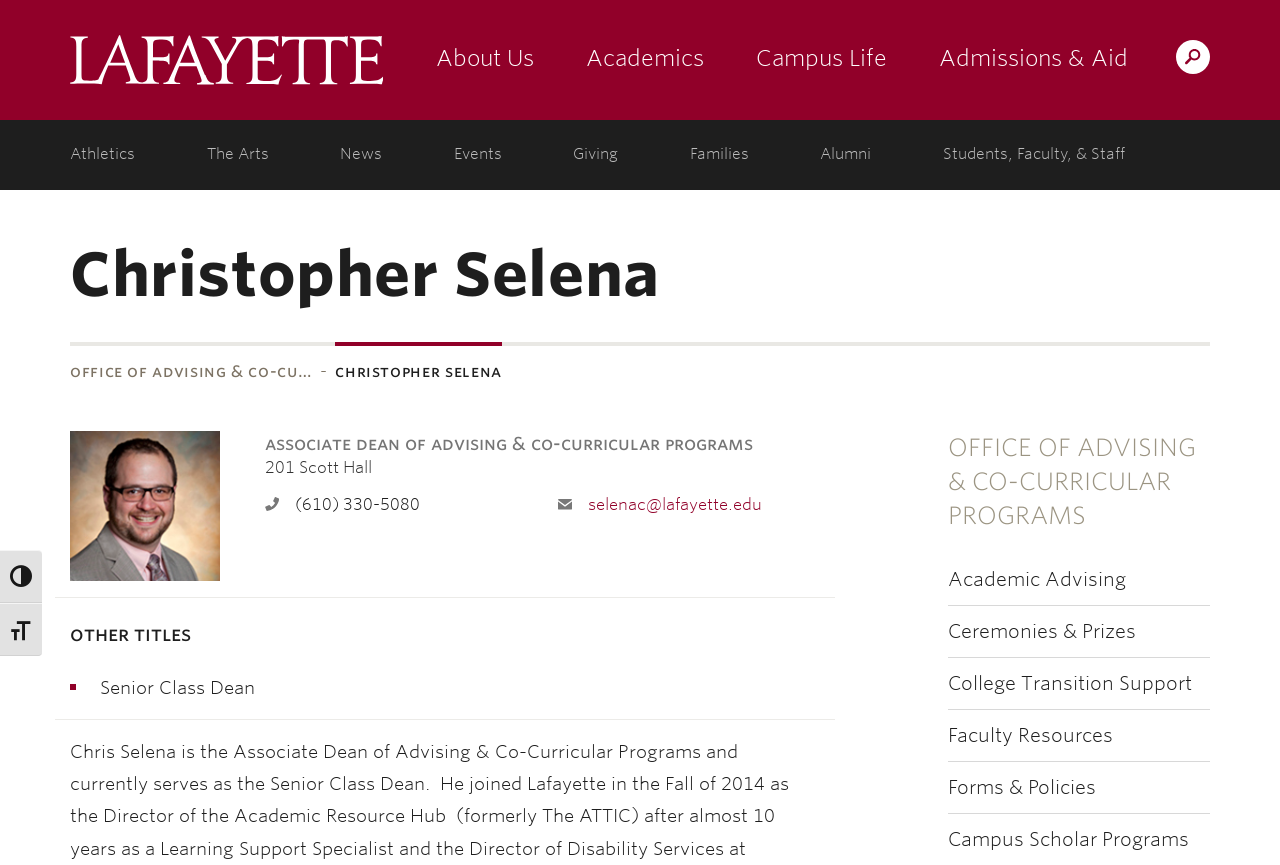What is the location of the Office of Advising & Co-Curricular Programs?
Examine the screenshot and reply with a single word or phrase.

201 Scott Hall